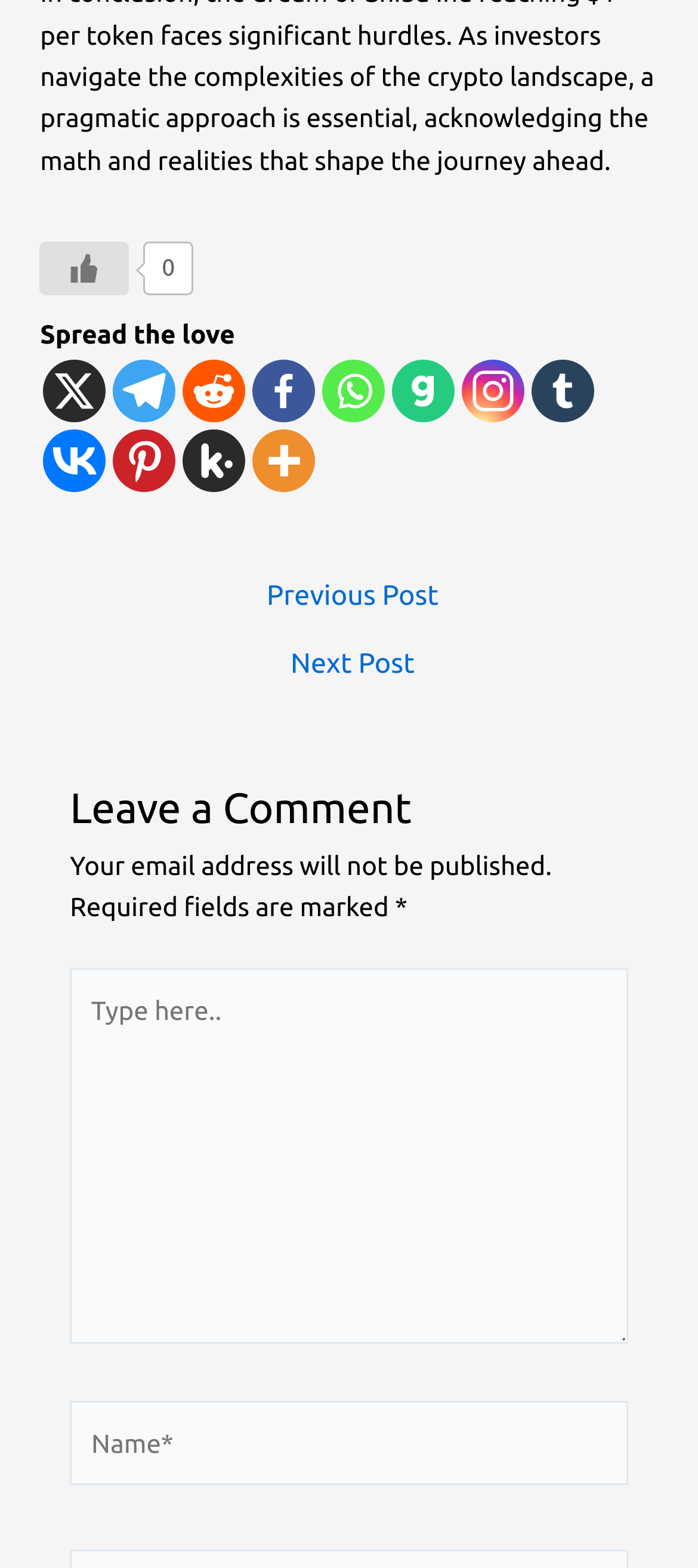Please pinpoint the bounding box coordinates for the region I should click to adhere to this instruction: "Go to previous post".

[0.025, 0.37, 0.985, 0.388]